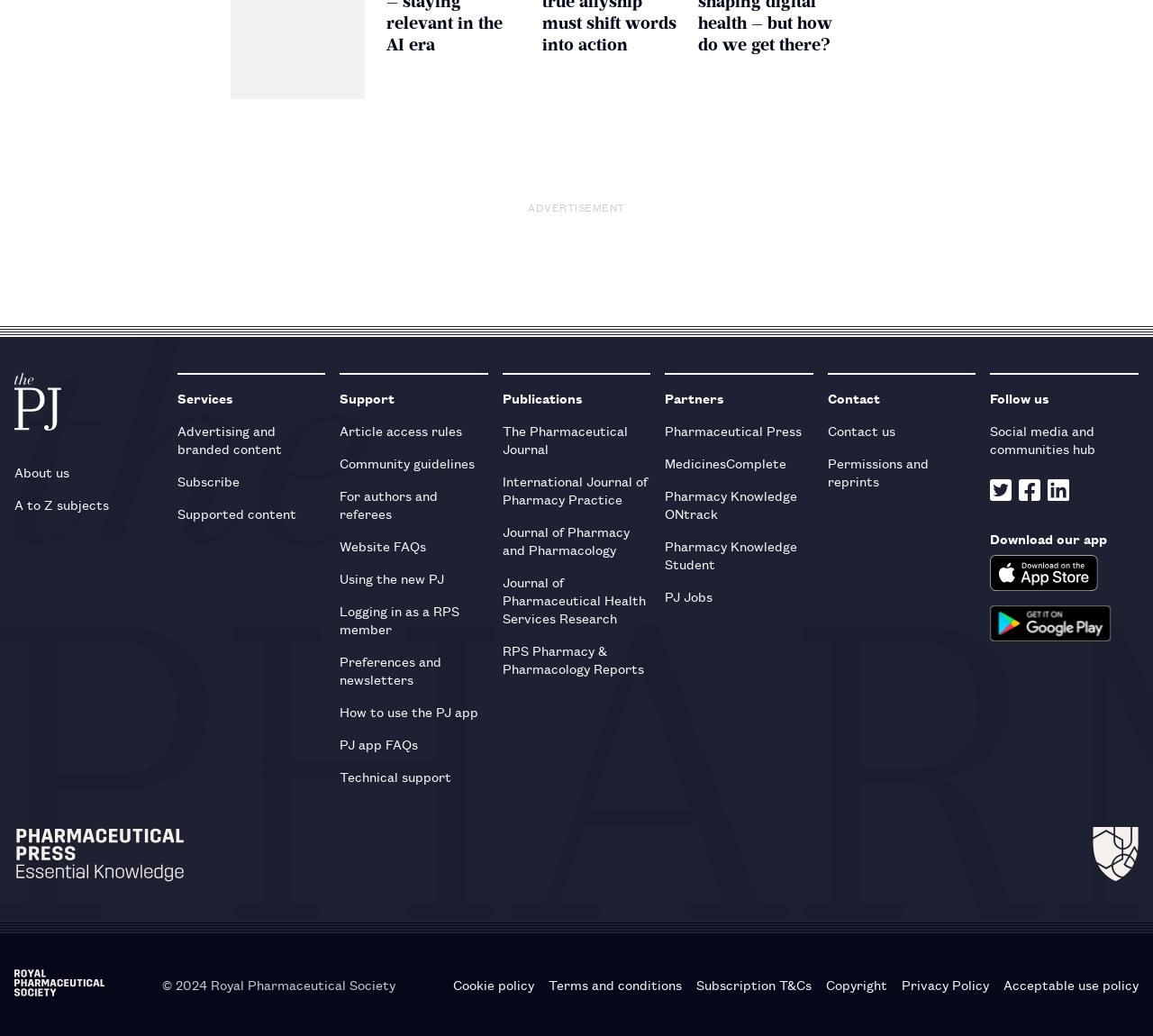Please locate the bounding box coordinates for the element that should be clicked to achieve the following instruction: "Follow on Twitter". Ensure the coordinates are given as four float numbers between 0 and 1, i.e., [left, top, right, bottom].

[0.859, 0.463, 0.878, 0.487]